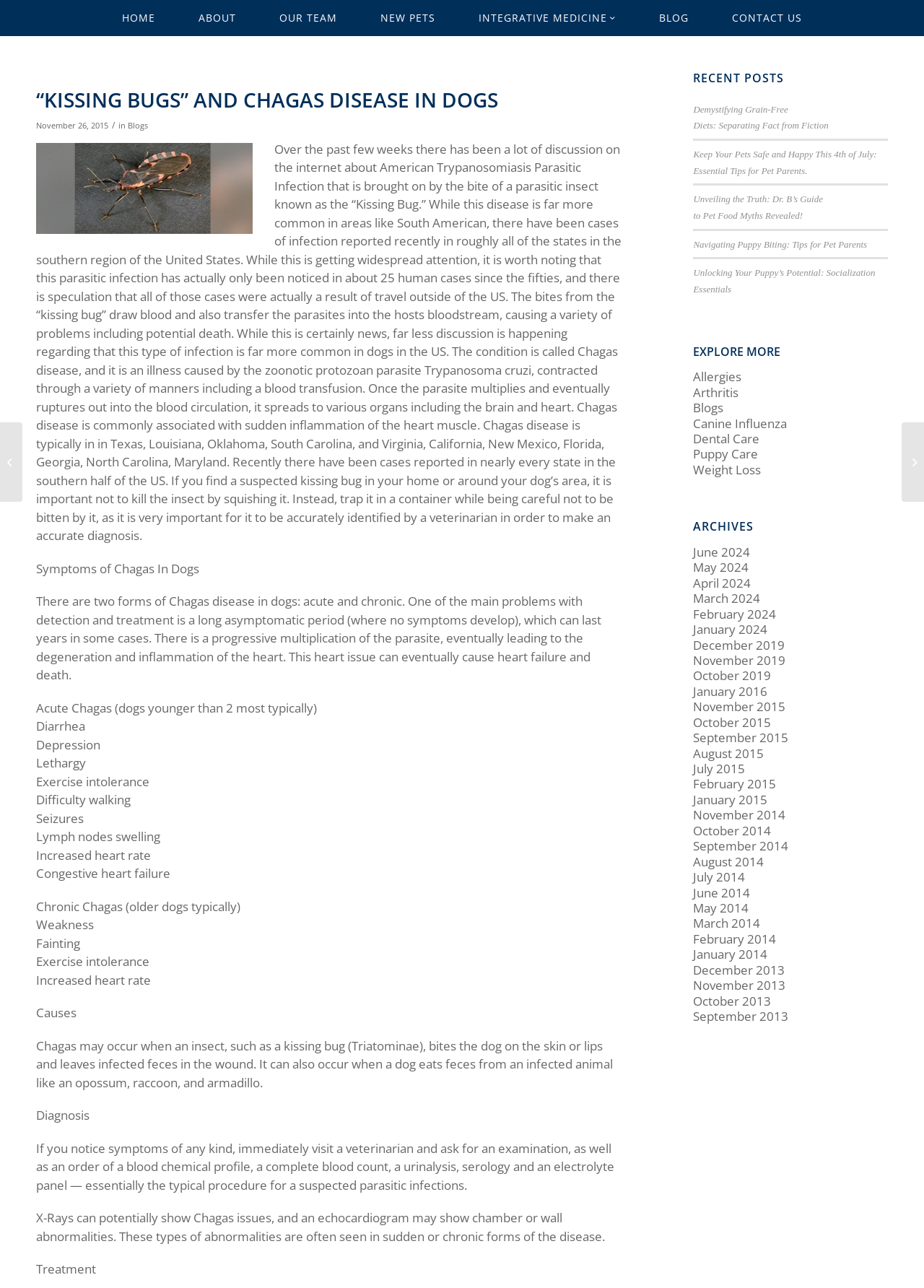Provide your answer to the question using just one word or phrase: What is the purpose of the 'EXPLORE MORE' section?

To provide links to related topics